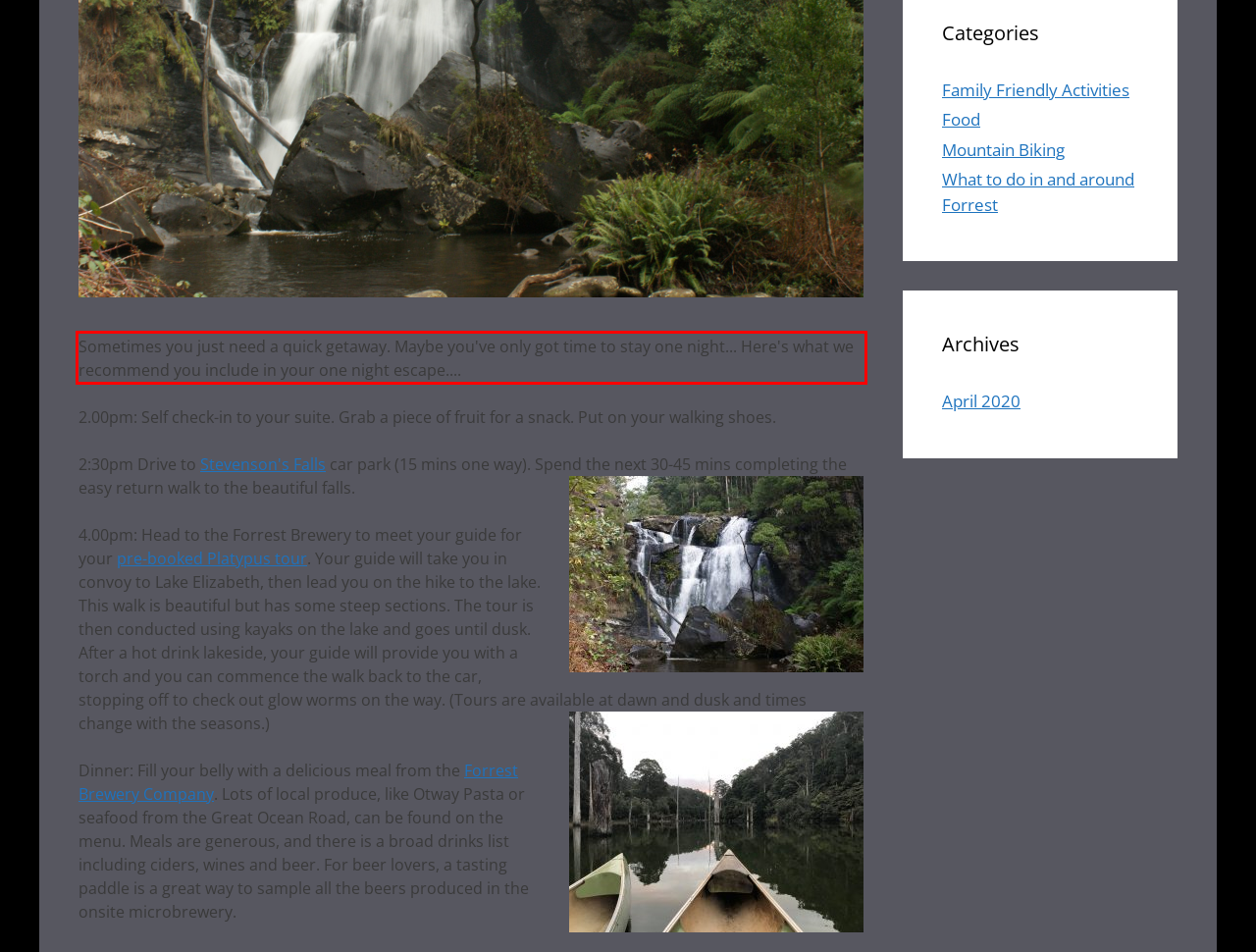You have a screenshot of a webpage, and there is a red bounding box around a UI element. Utilize OCR to extract the text within this red bounding box.

Sometimes you just need a quick getaway. Maybe you've only got time to stay one night... Here's what we recommend you include in your one night escape....